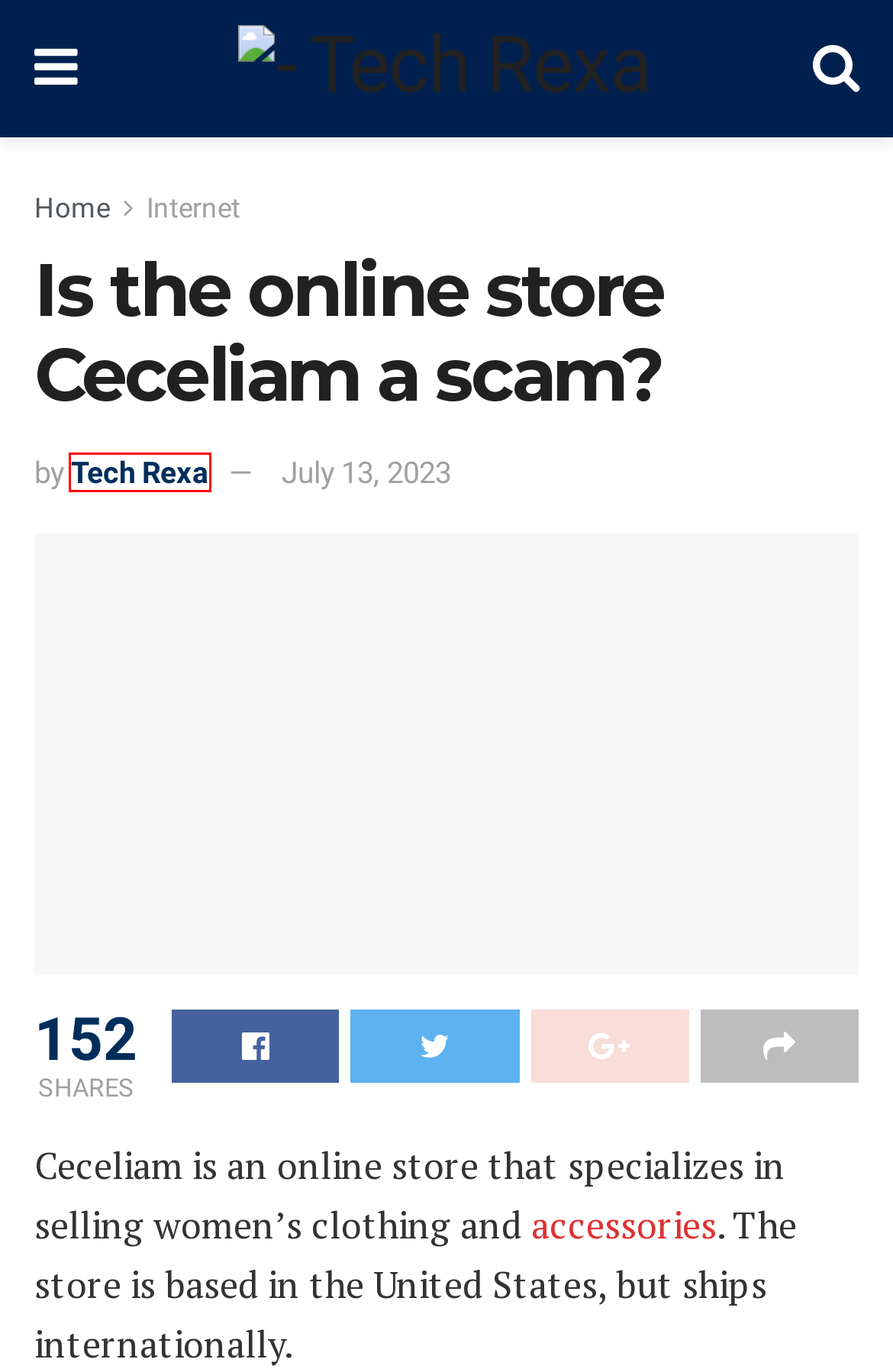Given a webpage screenshot with a UI element marked by a red bounding box, choose the description that best corresponds to the new webpage that will appear after clicking the element. The candidates are:
A. Leave the World Behind 2023 Release Date, Cast & Plot - Tech Rexa
B. Learn From the Best: Lessons From the Geekzilla Podcast - Tech Rexa
C. Tech Rexa, Author at - Tech Rexa
D. Home - Tech Rexa
E. How to Get Rid of Wrinkles: Retinol, Fillers & Other Treatments
F. Internet - Tech Rexa
G. About Mental Health
H. Entertainment - Tech Rexa

C